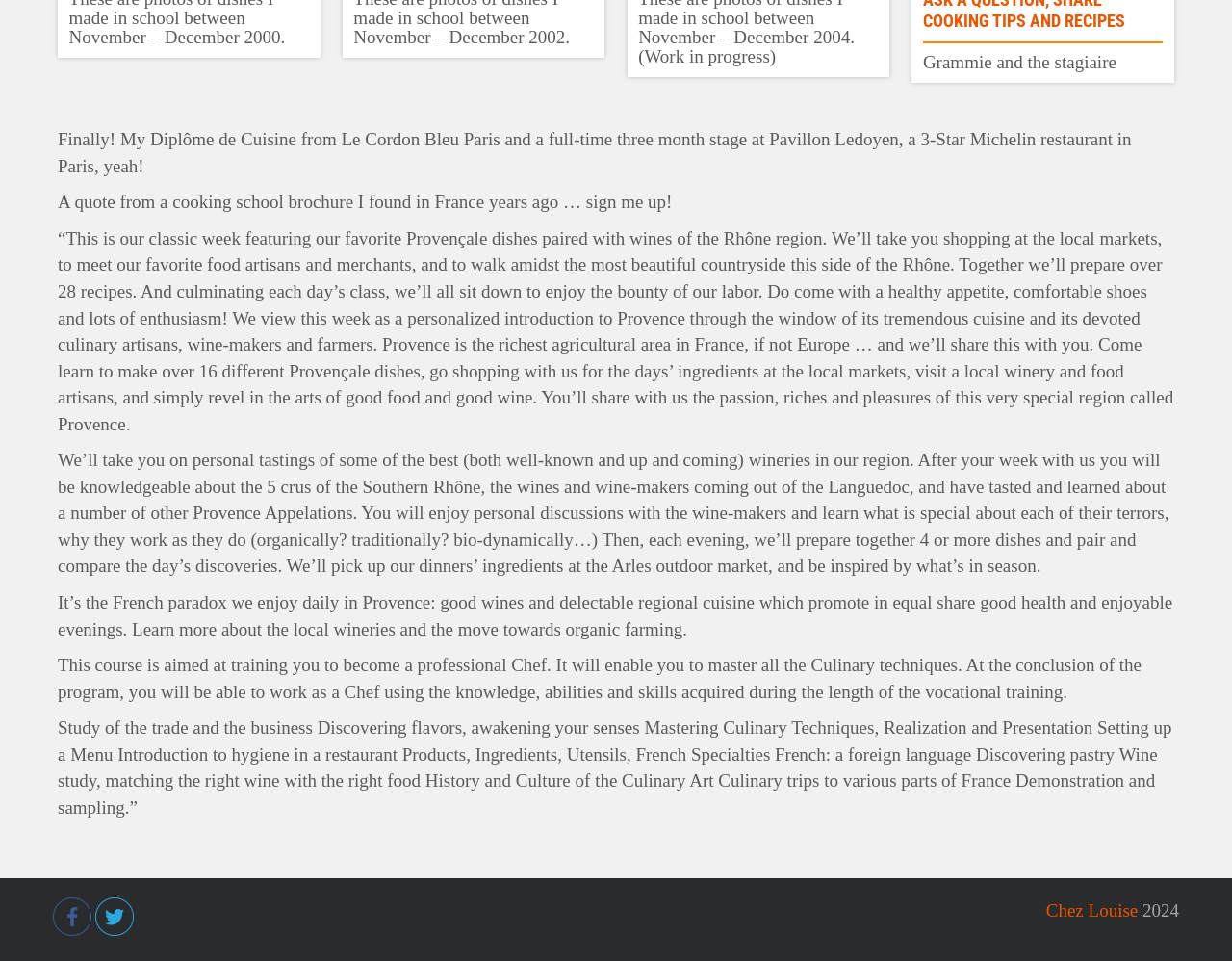Identify the bounding box coordinates for the UI element described by the following text: "alt="Facebook"". Provide the coordinates as four float numbers between 0 and 1, in the format [left, top, right, bottom].

[0.043, 0.934, 0.074, 0.98]